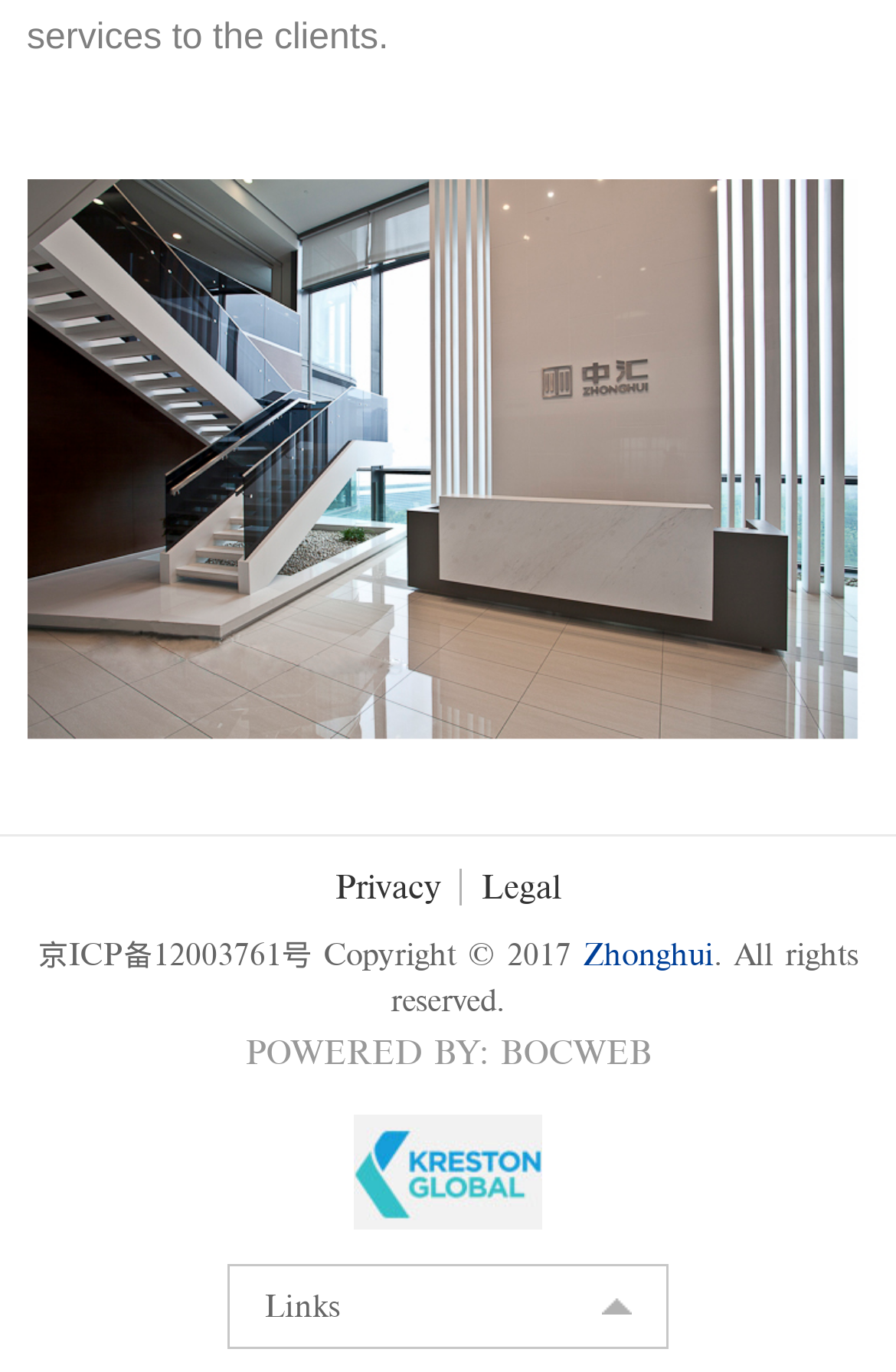Answer the question using only one word or a concise phrase: What is the last part of the copyright statement?

All rights reserved.